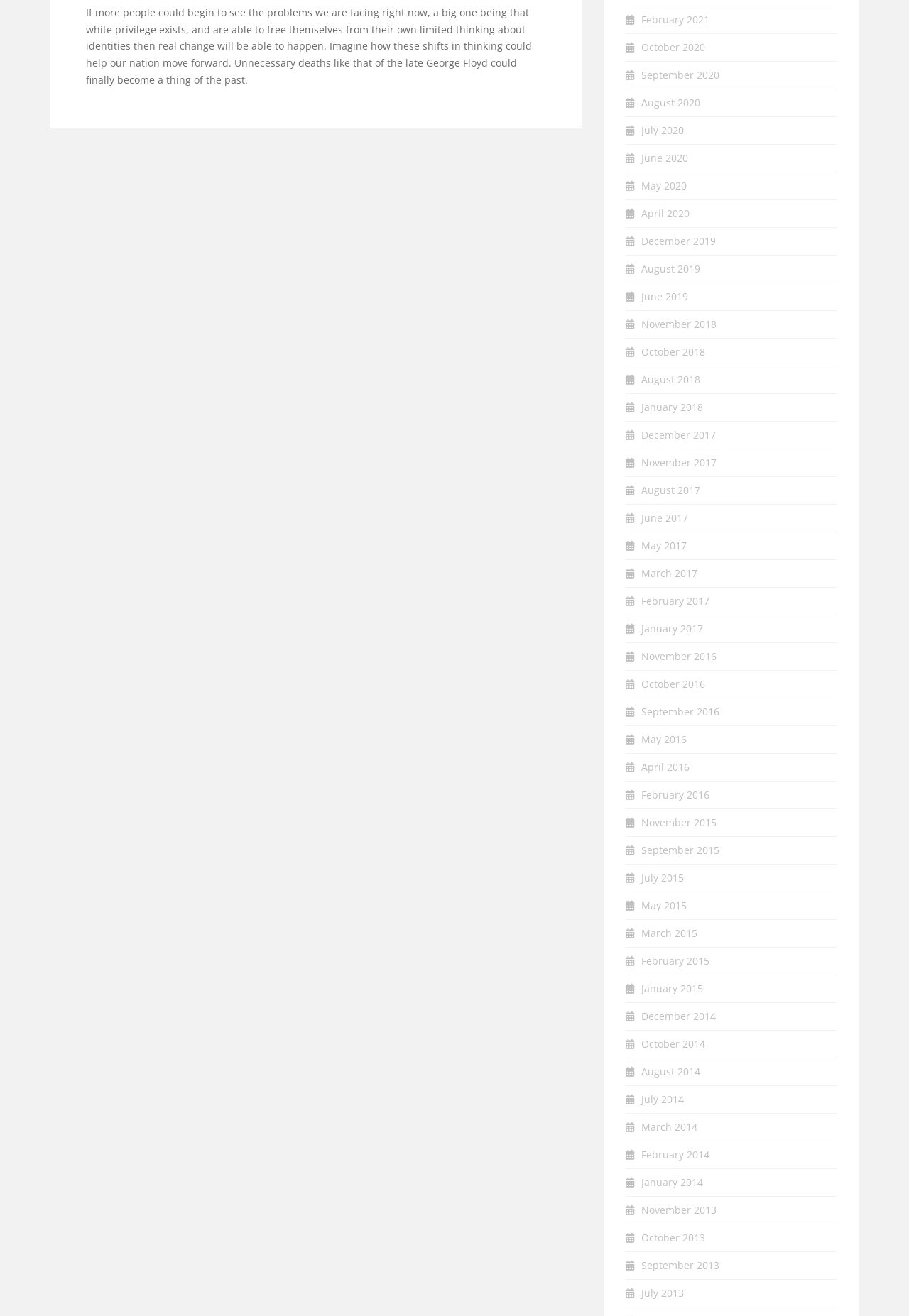Provide a single word or phrase to answer the given question: 
What is the tone of the static text at the top of the page?

Reflective